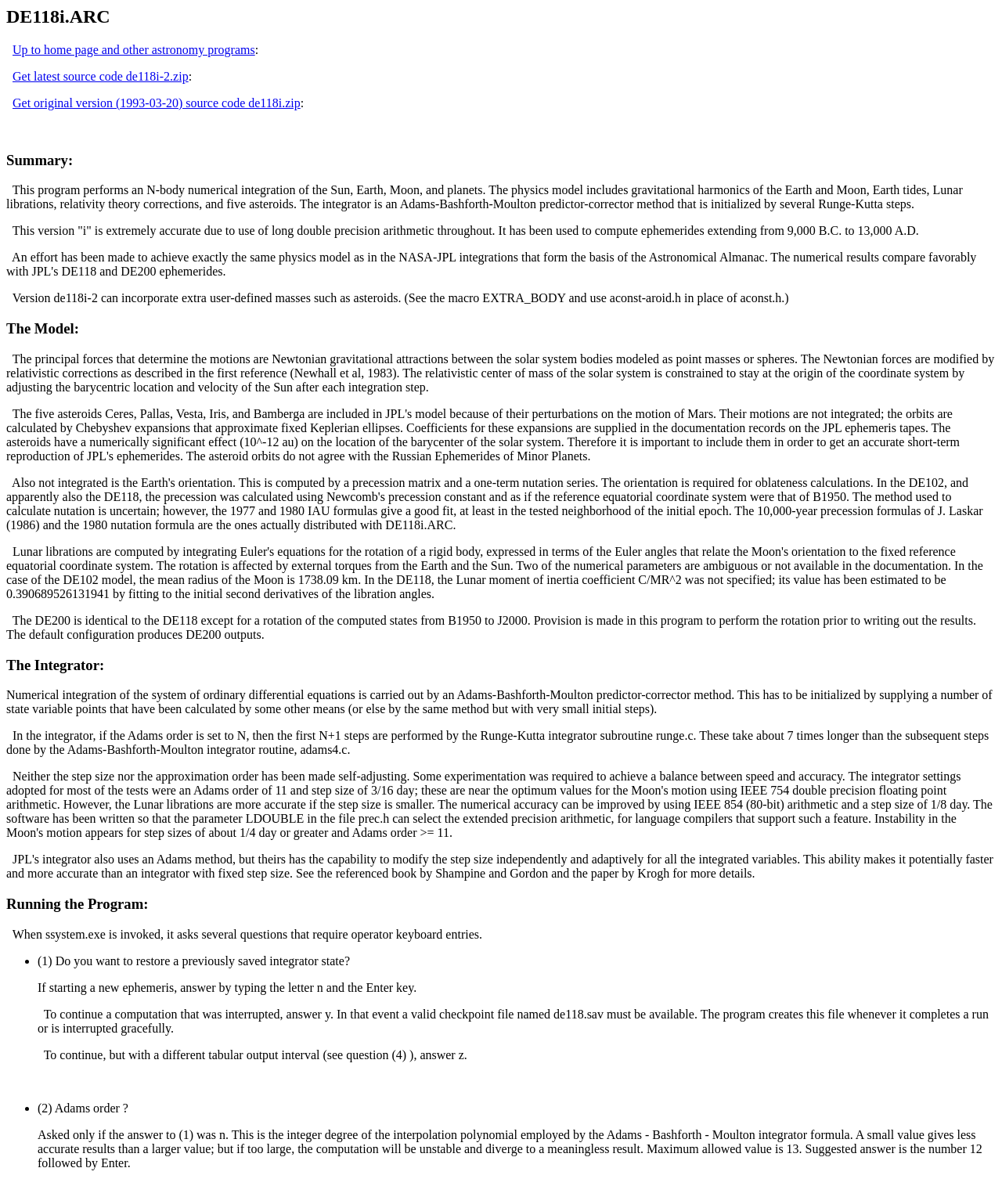Return the bounding box coordinates of the UI element that corresponds to this description: "Get latest source code de118i-2.zip". The coordinates must be given as four float numbers in the range of 0 and 1, [left, top, right, bottom].

[0.012, 0.058, 0.188, 0.069]